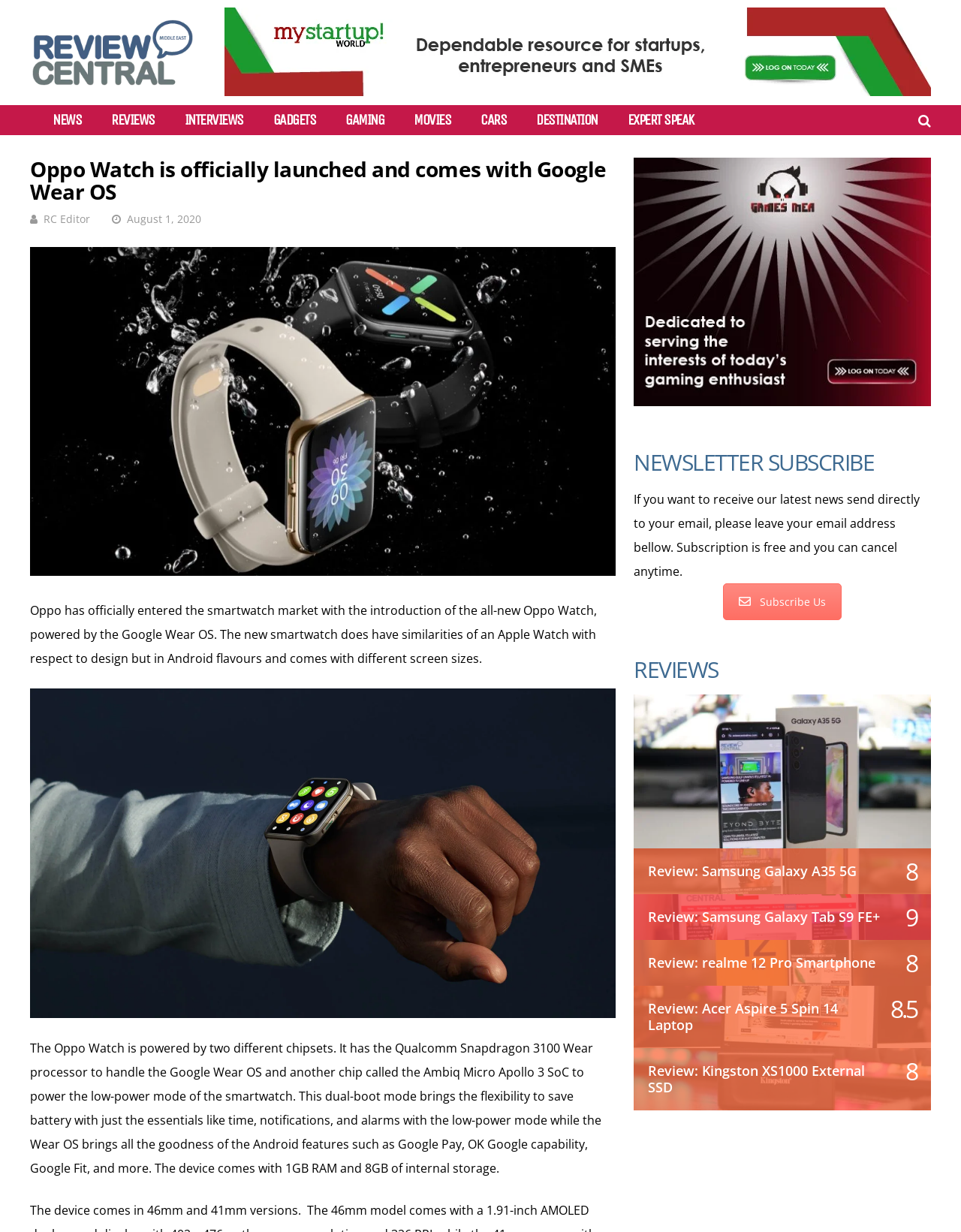Respond with a single word or phrase to the following question:
How many reviews are listed on the webpage?

4